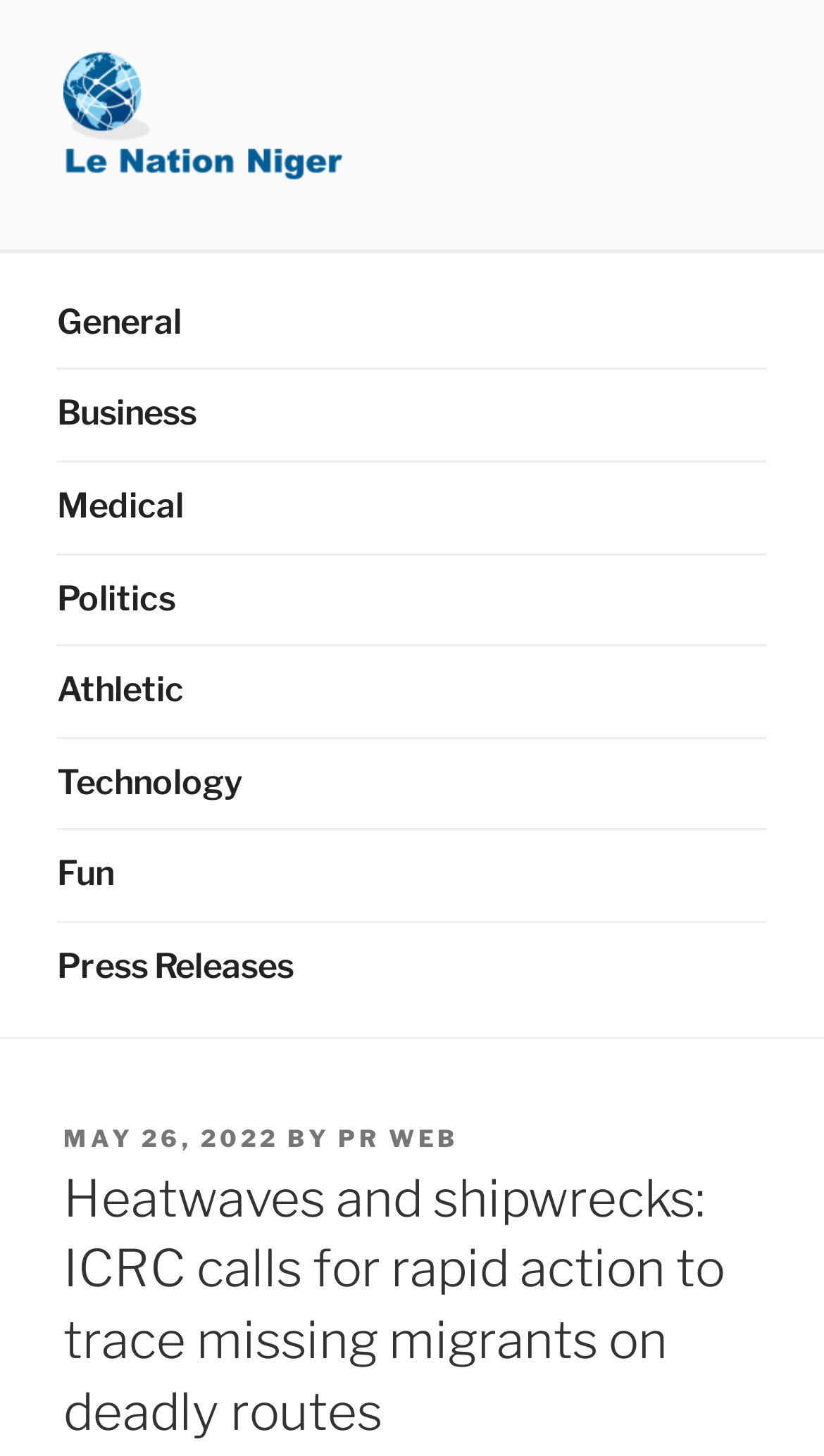Identify the bounding box coordinates of the area you need to click to perform the following instruction: "view MAY 26, 2022 news".

[0.077, 0.771, 0.338, 0.792]